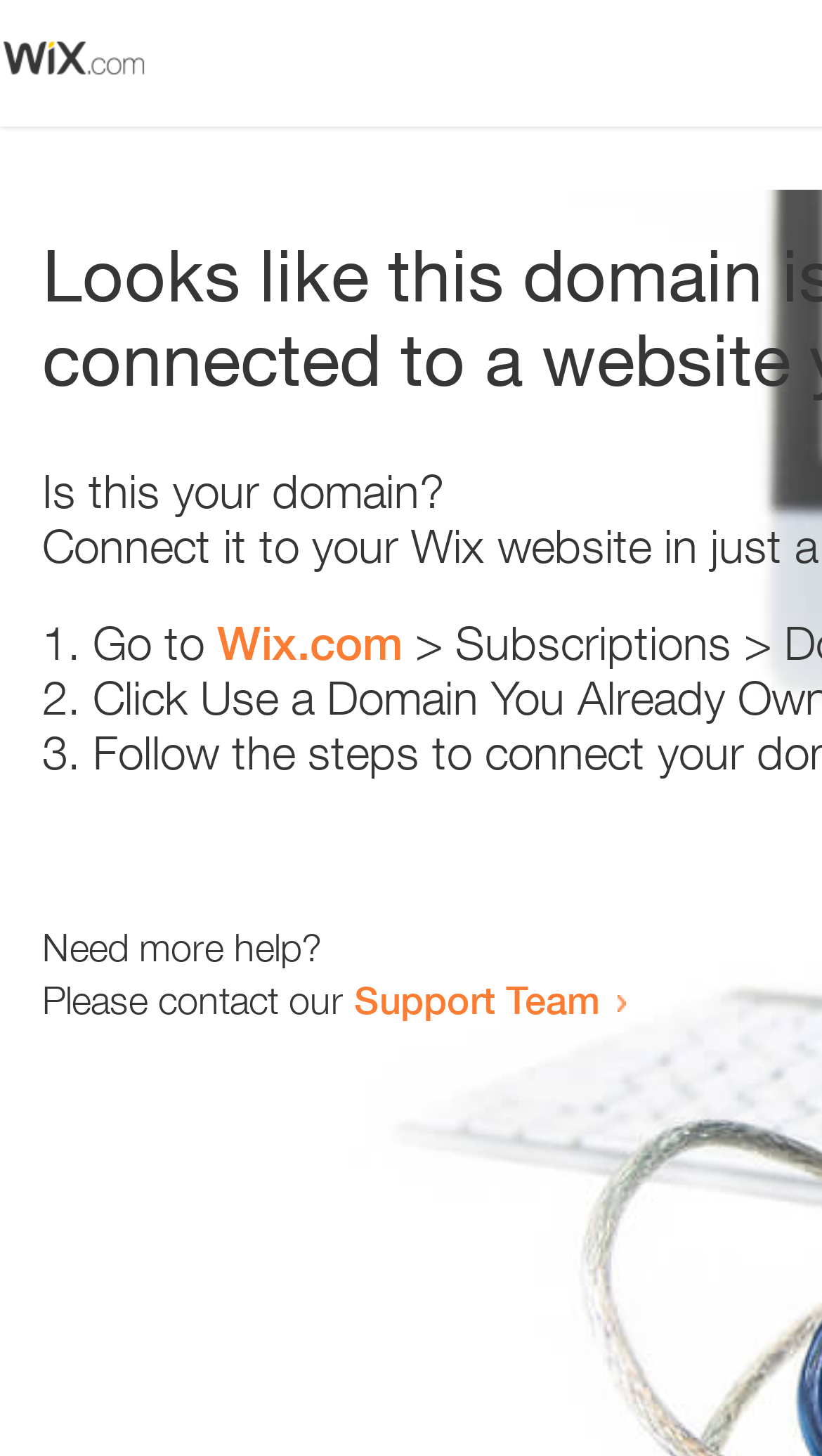Answer the question below with a single word or a brief phrase: 
How many list markers are present?

3